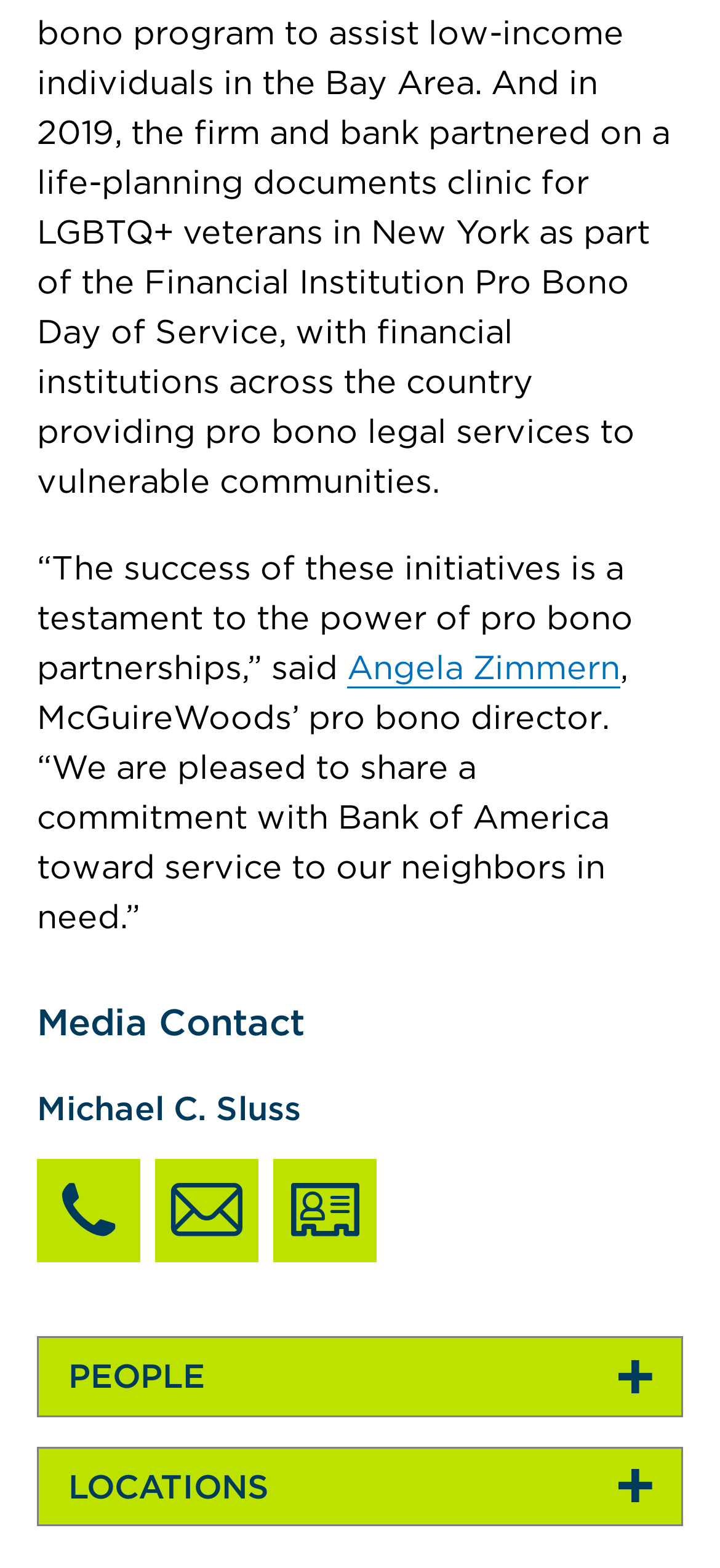What is the name of the media contact?
Look at the image and answer the question with a single word or phrase.

Michael C. Sluss